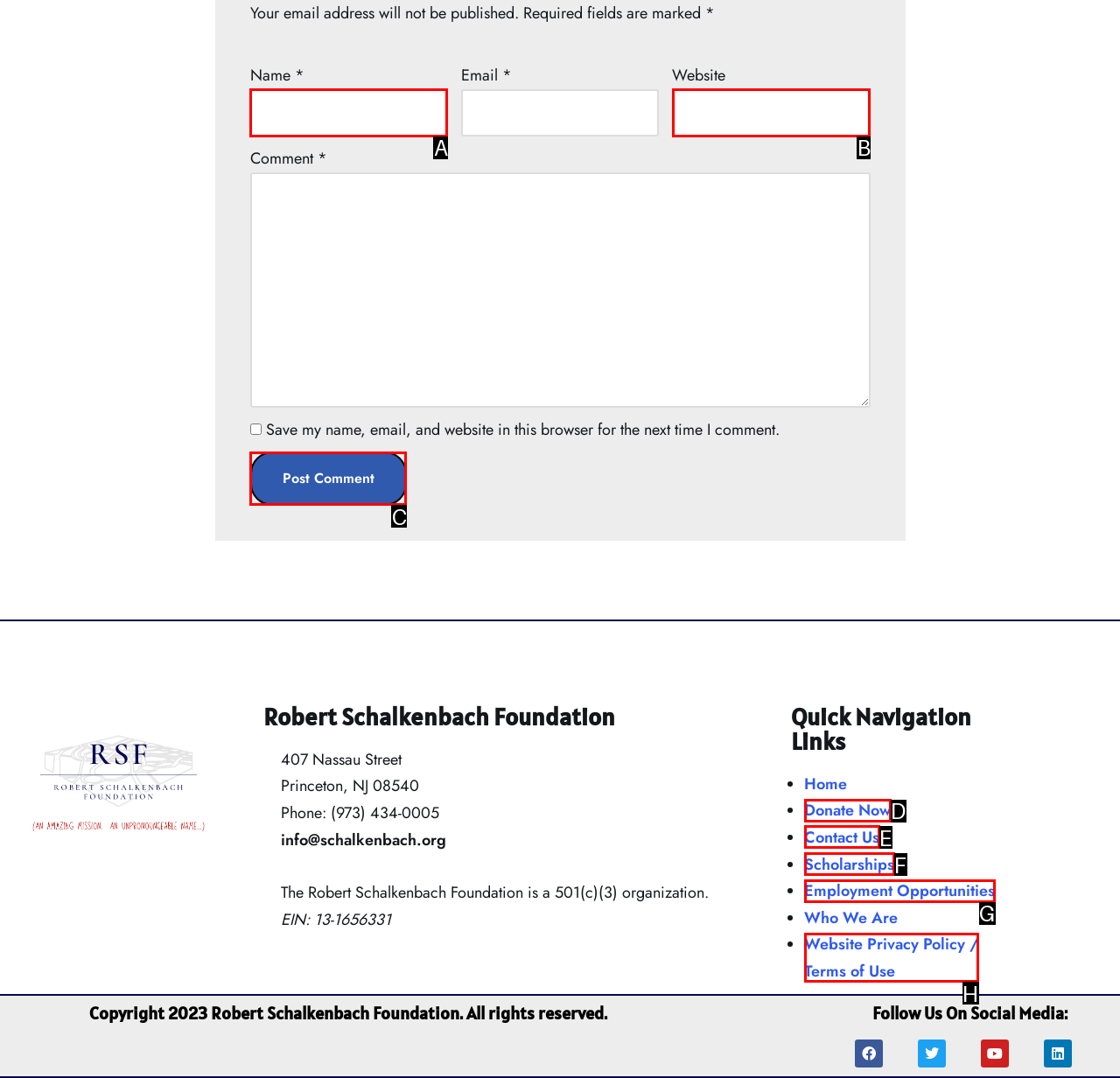Among the marked elements in the screenshot, which letter corresponds to the UI element needed for the task: Click the Post Comment button?

C